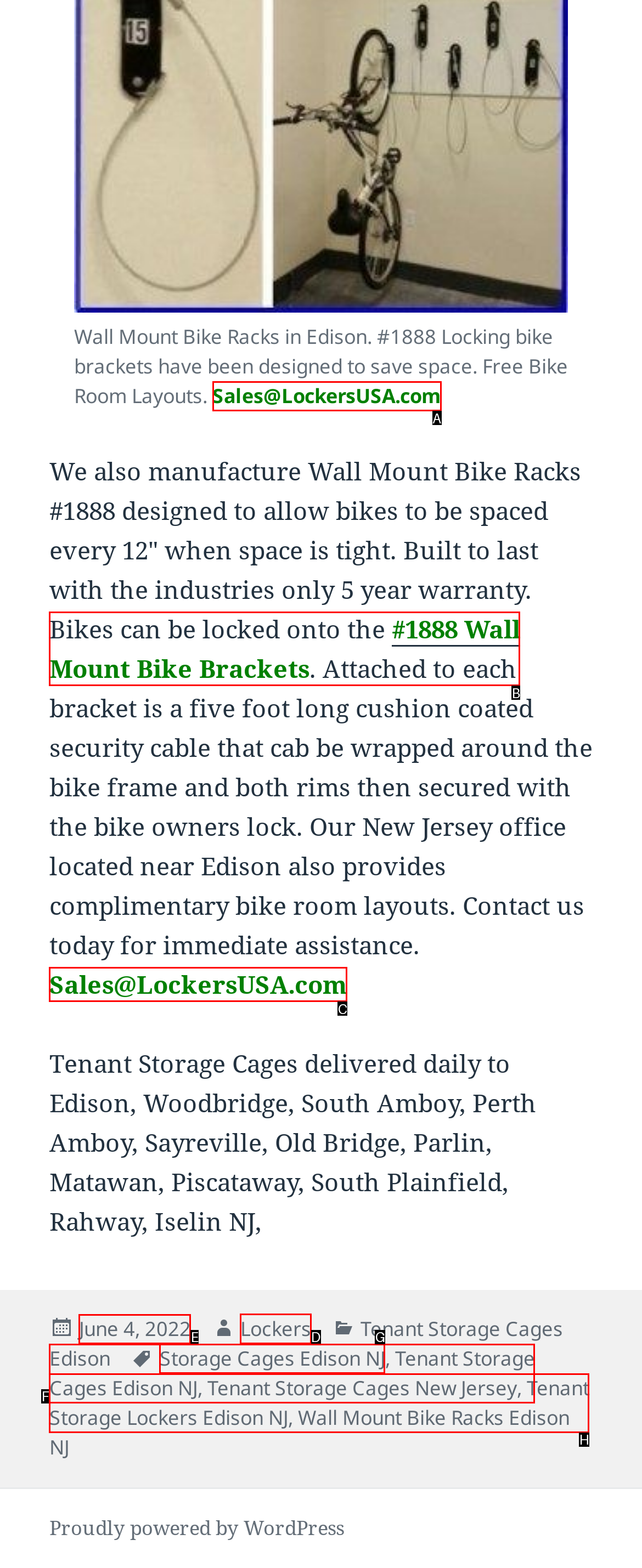Select the HTML element that should be clicked to accomplish the task: Visit Lockers' homepage Reply with the corresponding letter of the option.

D